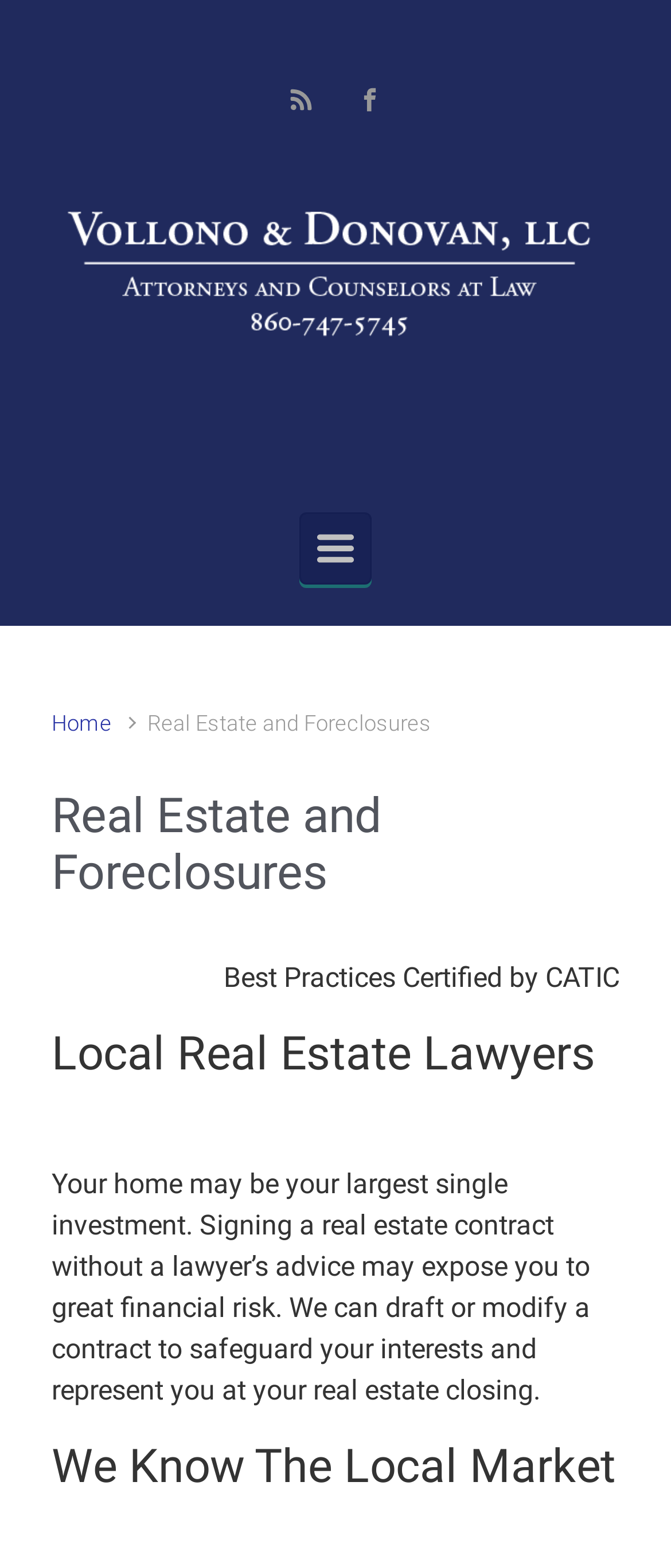Offer a meticulous description of the webpage's structure and content.

The webpage is about Real Estate and Foreclosures, specifically highlighting the services of Vollono & Donovan, LLC, a law firm. At the top, there are three links, two of which are empty, and the third is the law firm's name, accompanied by an image of the firm's logo. Below the logo, there is a primary button that controls the primary menu.

On the left side, there is a navigation section with a breadcrumb trail, featuring a link to the "Home" page and a static text "Real Estate and Foreclosures". Below this, there is a heading with the same text, followed by a static text "Best Practices Certified by CATIC".

The main content of the page is divided into sections. The first section has a heading "Local Real Estate Lawyers" and a static text that explains the importance of having a lawyer's advice when signing a real estate contract. This text is quite lengthy and provides detailed information about the risks of not having a lawyer's advice.

Below this section, there is another heading "We Know The Local Market", followed by a blank space. The overall layout of the page is organized, with clear headings and concise text, making it easy to navigate and understand the content.